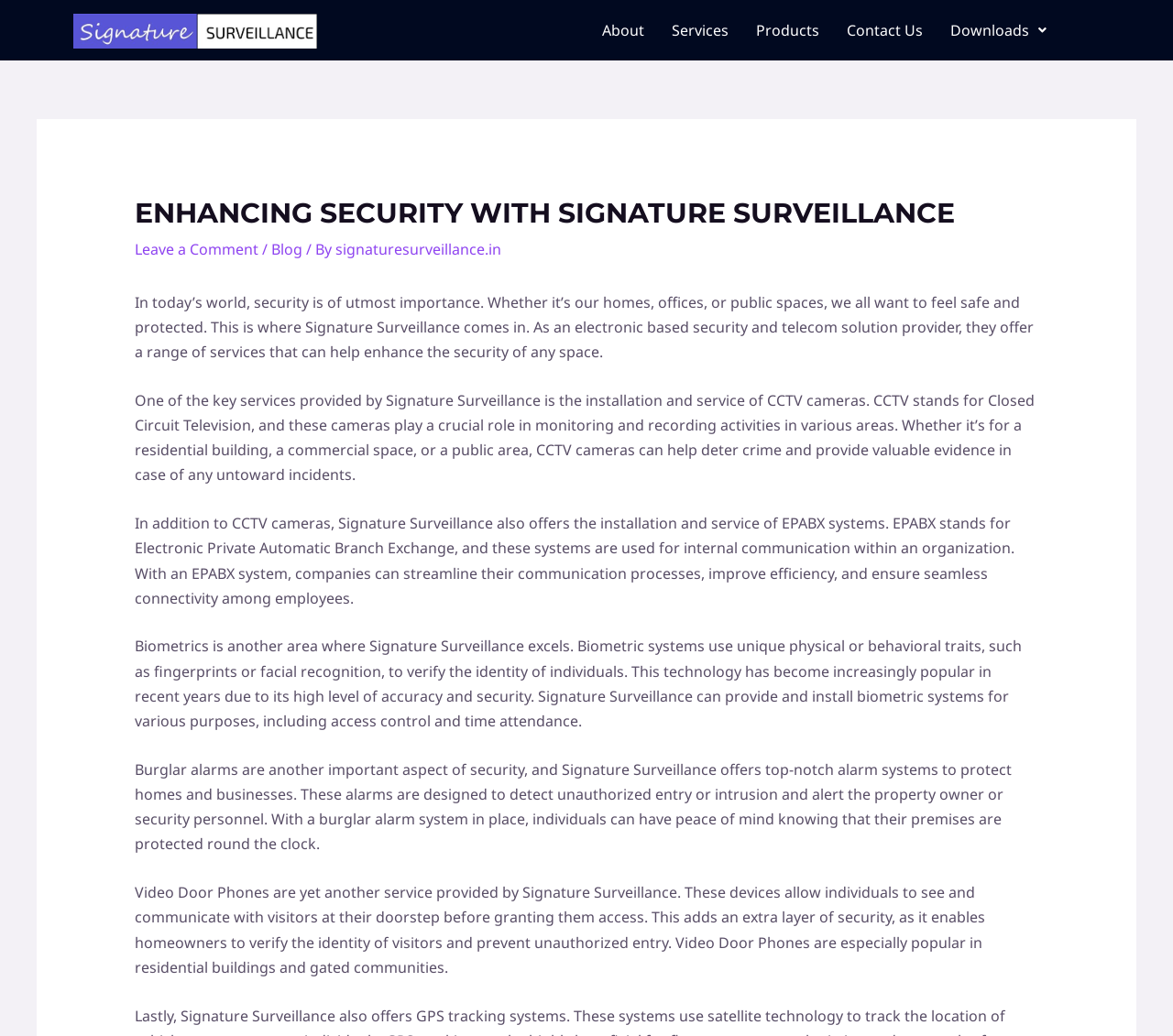Identify the bounding box for the UI element described as: "Leave a Comment". Ensure the coordinates are four float numbers between 0 and 1, formatted as [left, top, right, bottom].

[0.115, 0.231, 0.22, 0.251]